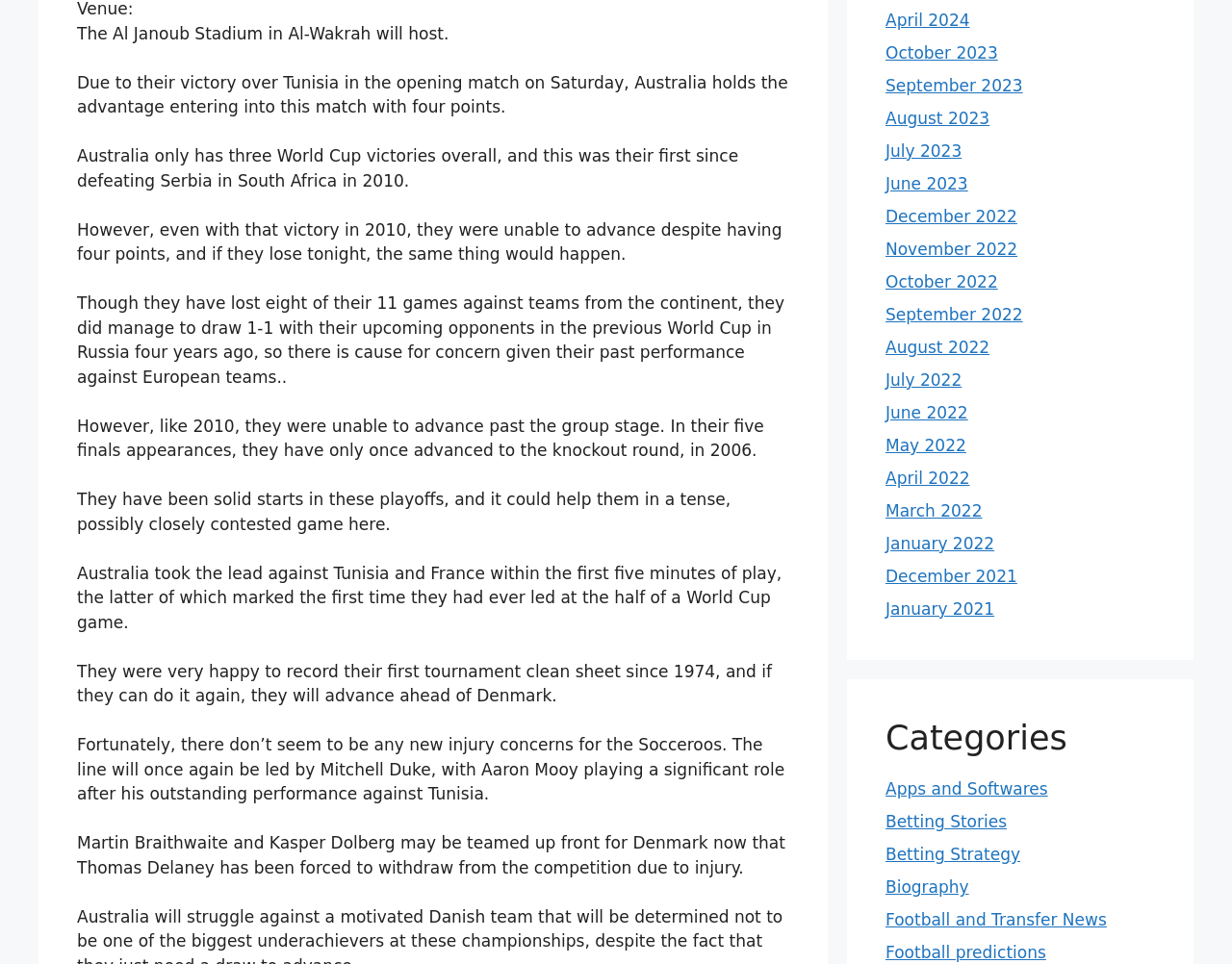What stadium will host the match?
Please provide a full and detailed response to the question.

The answer can be found in the first sentence of the webpage, which states 'The Al Janoub Stadium in Al-Wakrah will host.' This indicates that the stadium mentioned is the venue for the upcoming match.